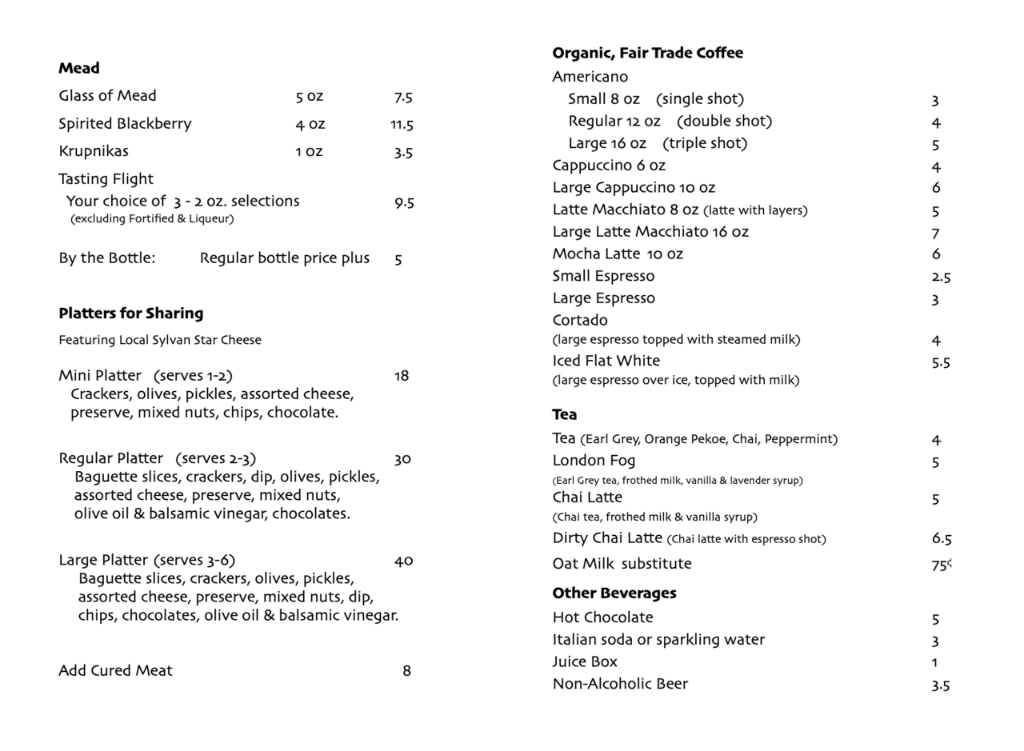Illustrate the image with a detailed caption.

The image showcases a menu that highlights various offerings at a meadery. Featured prominently is a selection of mead, with options ranging from a Glass of Mead to tasting flights. The mead varieties include Spirited Blackberry and Krupnikas, each with specified ounce sizes and prices. 

Additionally, the menu presents platters for sharing, emphasizing local Sylvan Star Cheese, with options for mini, regular, and large platters, each designed to serve varying numbers of guests and including items such as crackers, olives, and assorted cheeses. 

Furthermore, there's a section dedicated to organic, fair trade coffee and tea, listing beverages such as Americano, cappuccino, and various tea options, complete with prices for different sizes. The layout is clean and inviting, perfectly illustrating the meadery's offerings and creating an atmosphere conducive to relaxation and enjoyment in a communal setting.